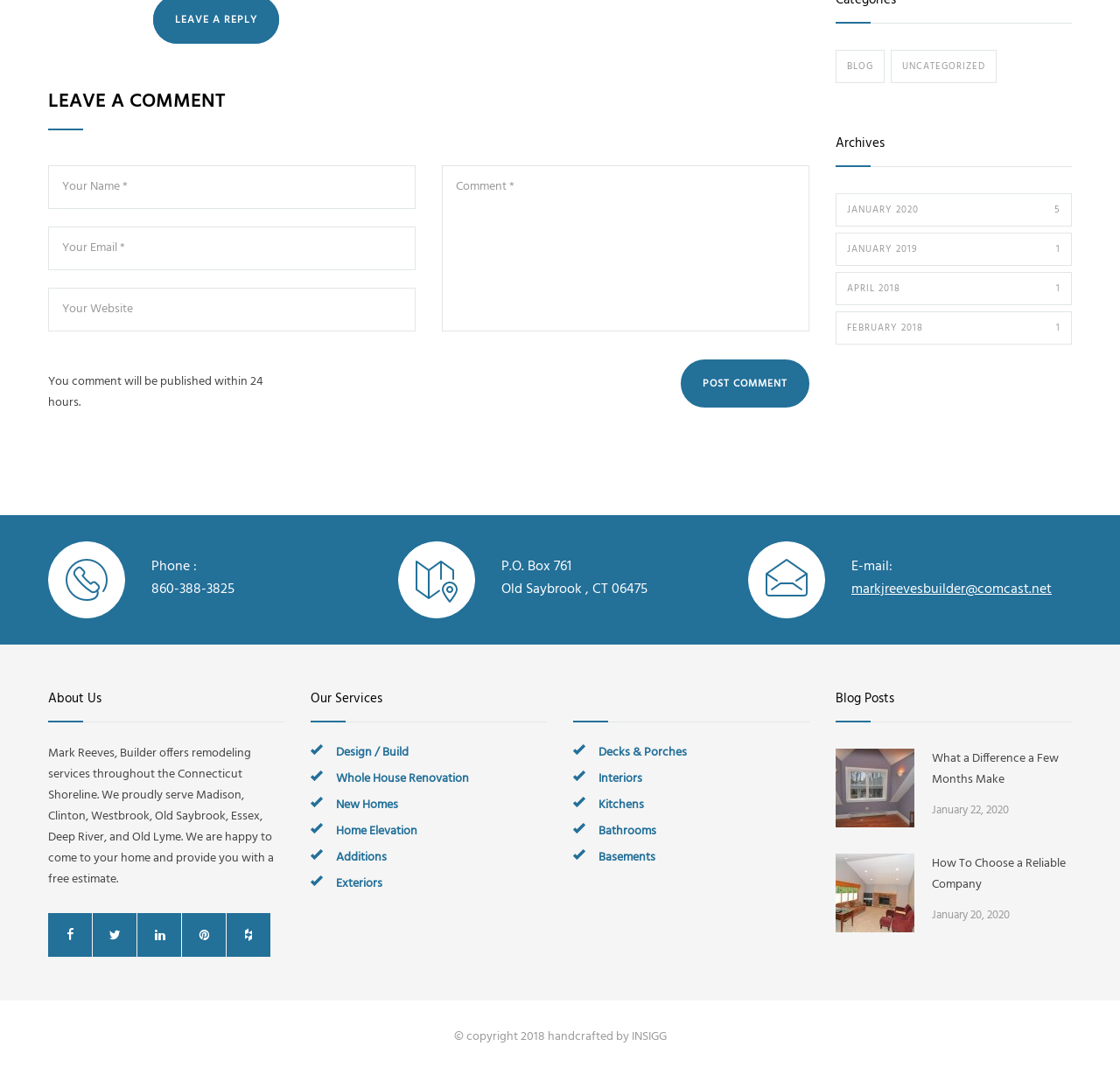Please give a one-word or short phrase response to the following question: 
What is the company's address?

P.O. Box 761, Old Saybrook, CT 06475